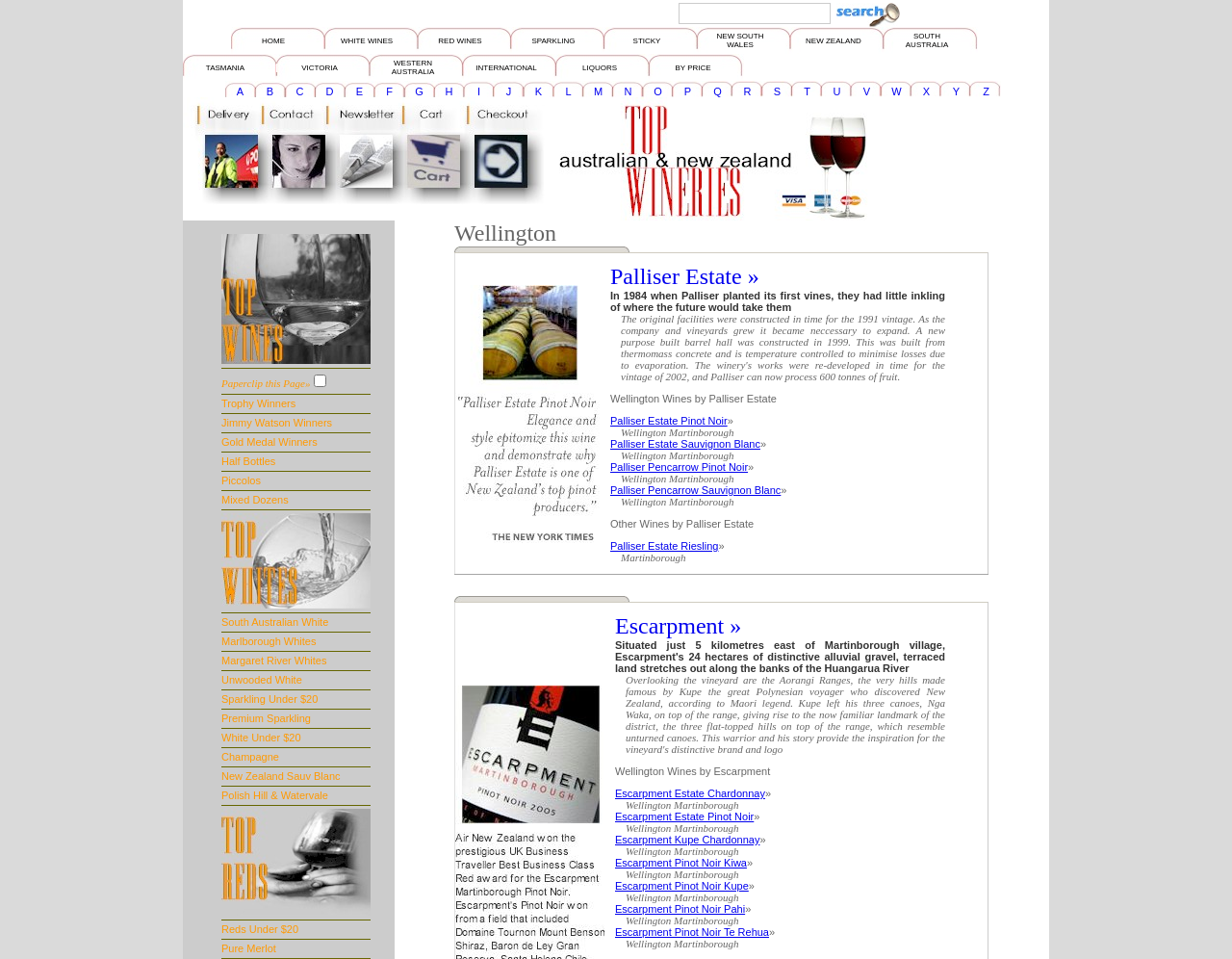Determine the bounding box coordinates for the region that must be clicked to execute the following instruction: "Go to HOME page".

[0.188, 0.038, 0.263, 0.047]